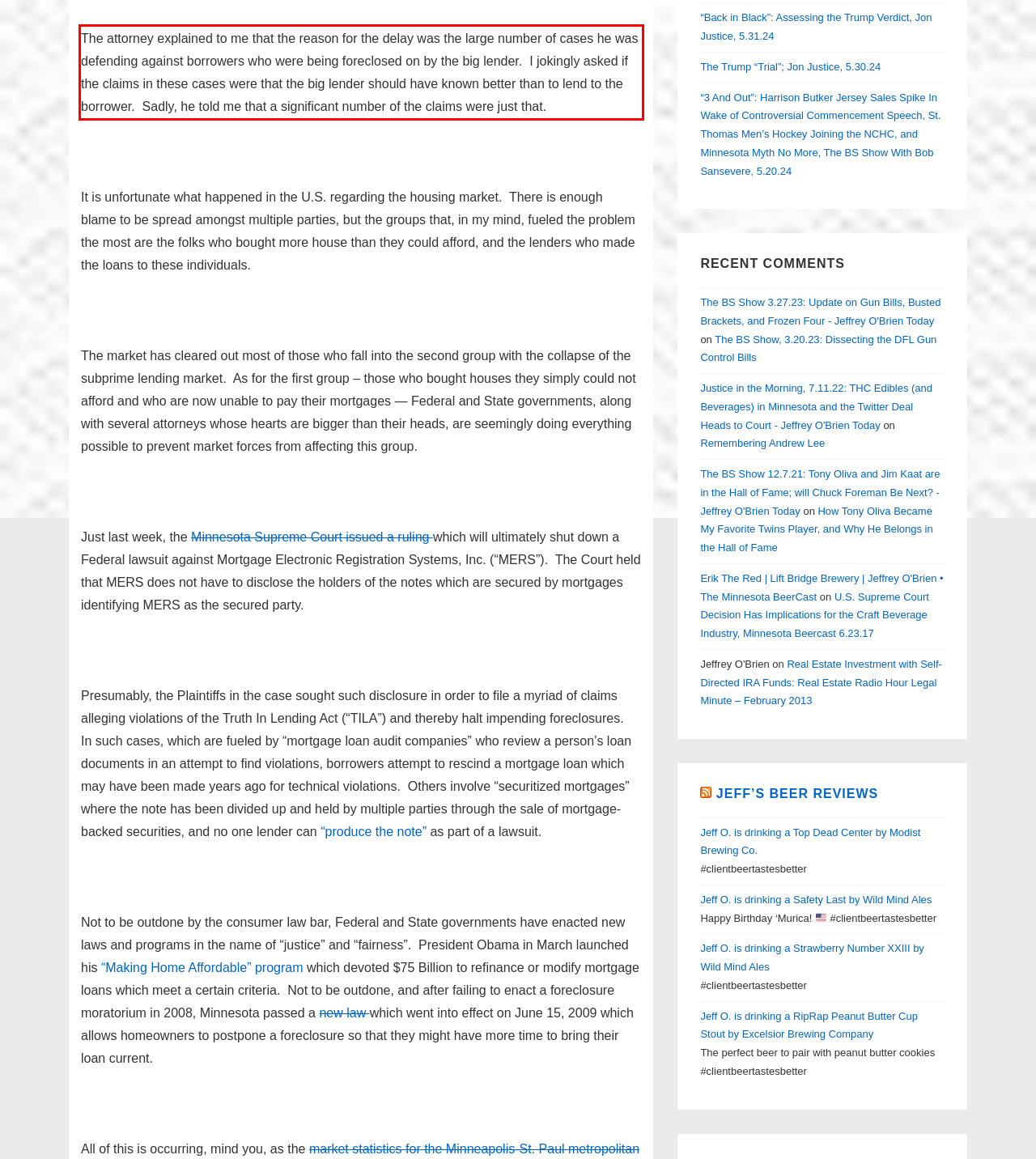Analyze the screenshot of the webpage that features a red bounding box and recognize the text content enclosed within this red bounding box.

The attorney explained to me that the reason for the delay was the large number of cases he was defending against borrowers who were being foreclosed on by the big lender. I jokingly asked if the claims in these cases were that the big lender should have known better than to lend to the borrower. Sadly, he told me that a significant number of the claims were just that.